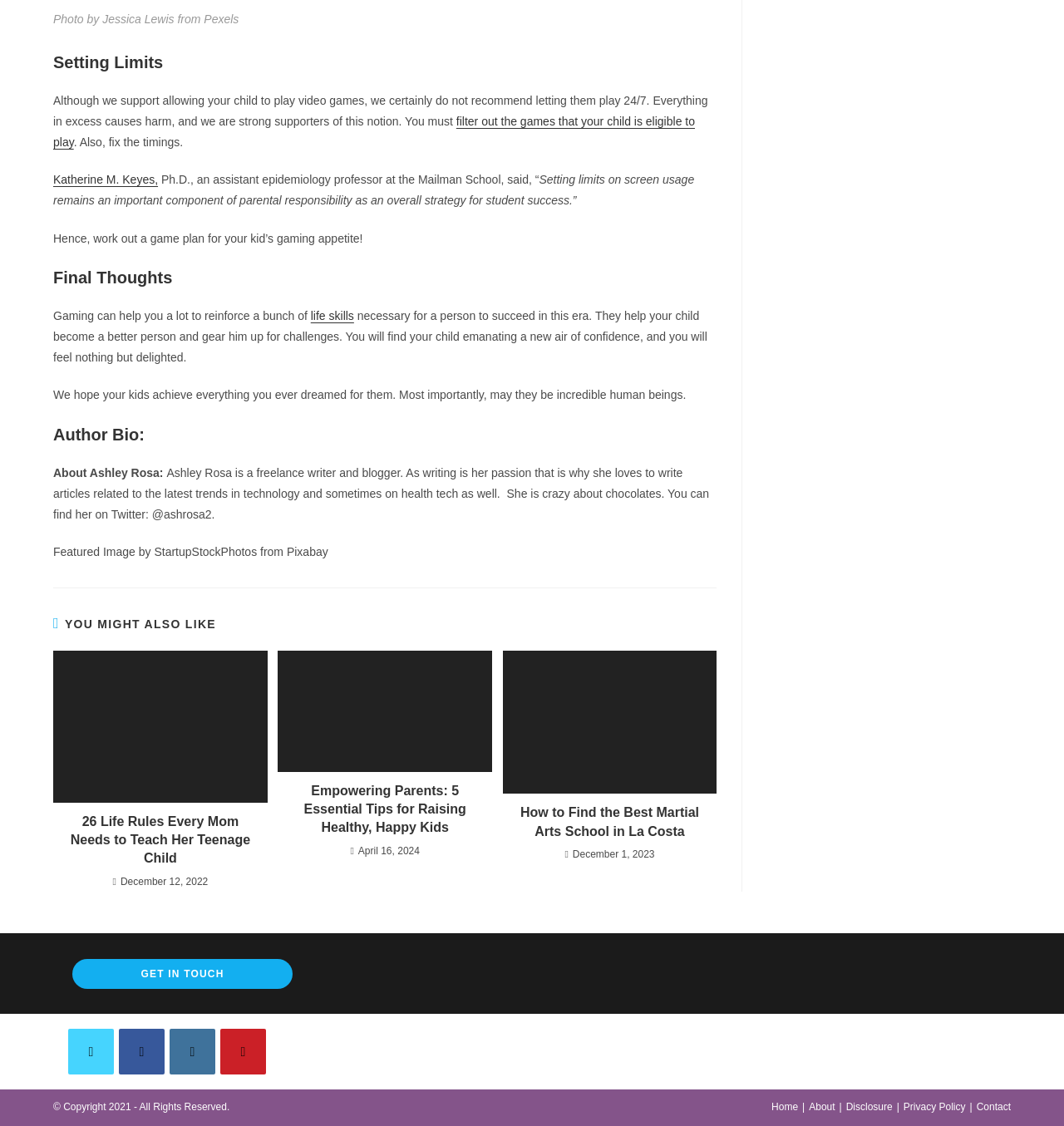Highlight the bounding box coordinates of the element that should be clicked to carry out the following instruction: "Read more about the article How to Find the Best Martial Arts School in La Costa". The coordinates must be given as four float numbers ranging from 0 to 1, i.e., [left, top, right, bottom].

[0.472, 0.578, 0.674, 0.705]